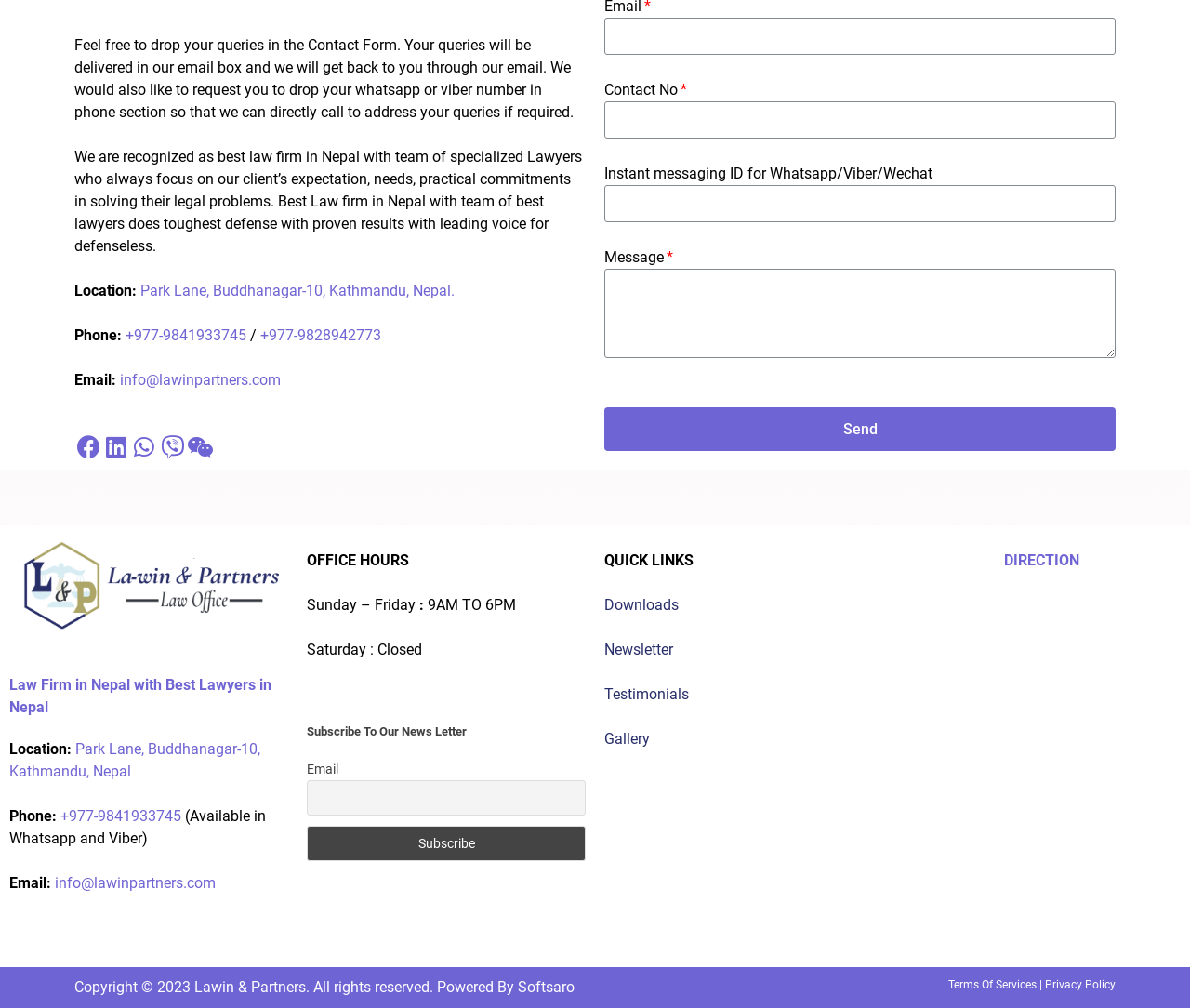Find the bounding box coordinates of the clickable element required to execute the following instruction: "Contact through WhatsApp". Provide the coordinates as four float numbers between 0 and 1, i.e., [left, top, right, bottom].

[0.109, 0.429, 0.133, 0.457]